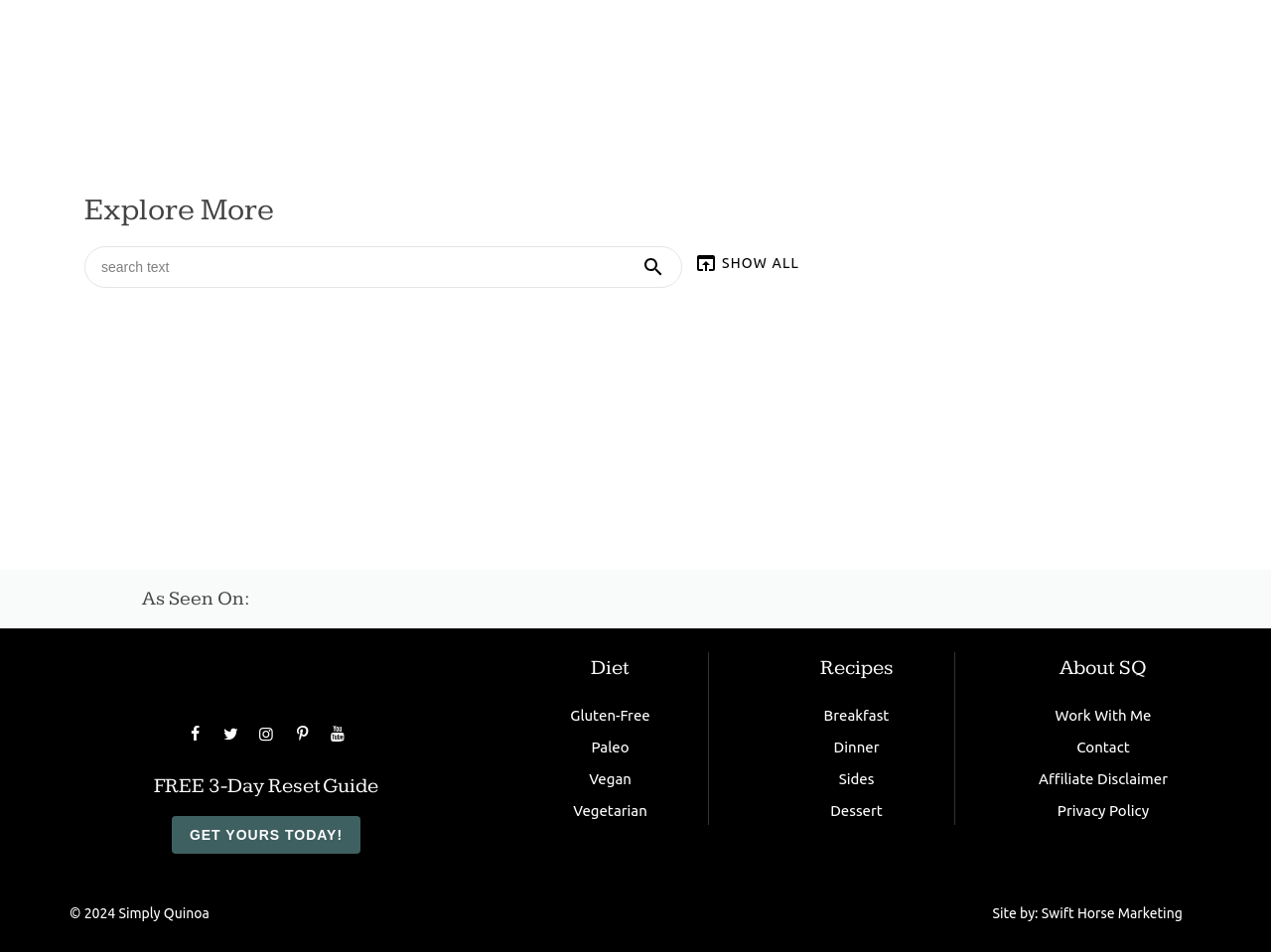Can you identify the bounding box coordinates of the clickable region needed to carry out this instruction: 'Explore Gluten-Free diet'? The coordinates should be four float numbers within the range of 0 to 1, stated as [left, top, right, bottom].

[0.449, 0.742, 0.511, 0.76]